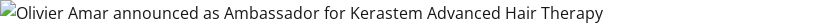Compose a detailed narrative for the image.

The image displays the announcement of Olivier Amar as the Ambassador for Kerastem Advanced Hair Therapy, a leading innovative treatment aimed at preventing hair loss. This significant partnership highlights Amar's commitment to addressing common hair loss issues, especially for those experiencing early stages of androgenetic alopecia. The accompanying article discusses the effectiveness of Kerastem's CE-approved stem cell therapy, which is currently pursuing FDA approval in the USA, and emphasizes the painless nature of the treatment, ensuring patients can resume their daily lives without noticeable signs of the procedure. This image and announcement situate Amar as a pivotal figure in the promotion of advanced hair restoration techniques.